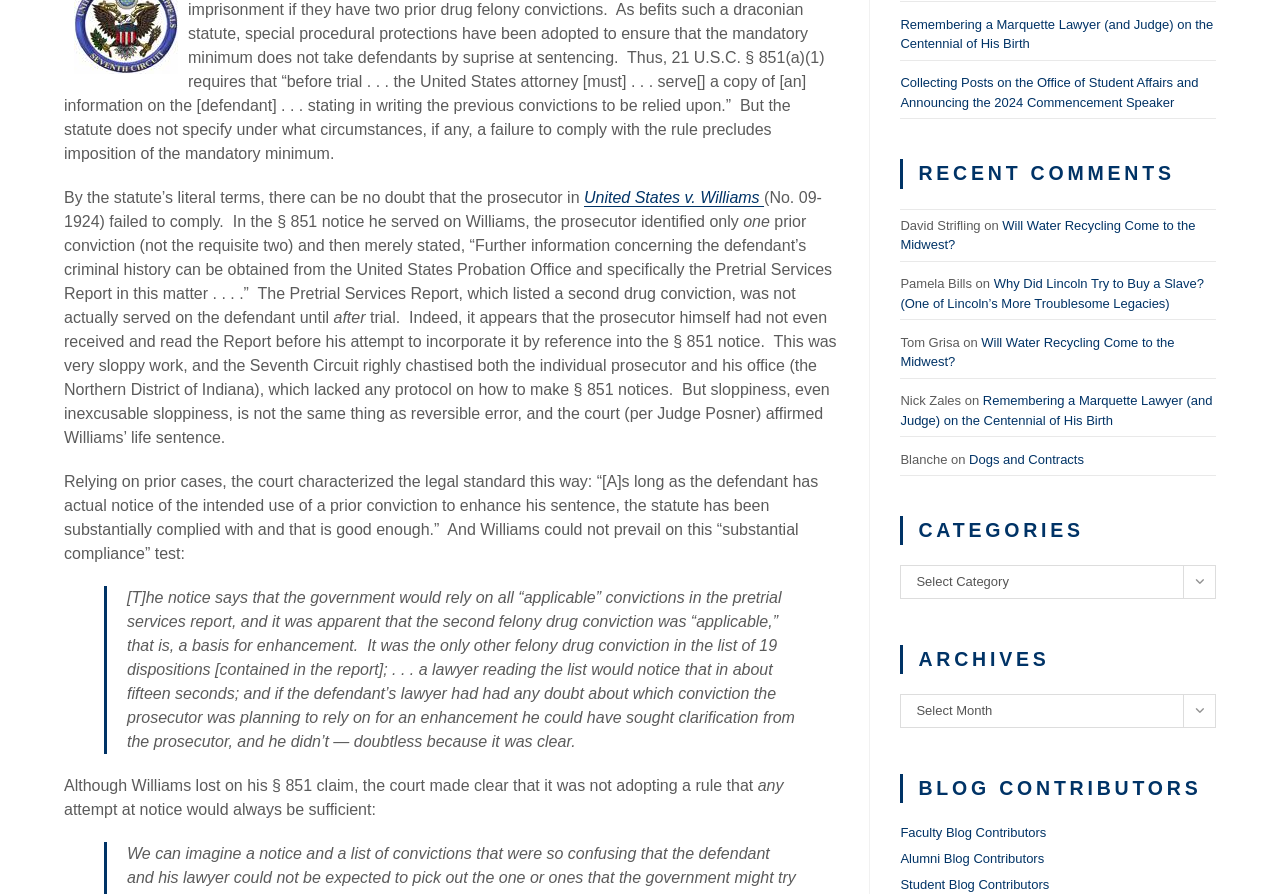Provide the bounding box coordinates of the HTML element this sentence describes: "Student Blog Contributors". The bounding box coordinates consist of four float numbers between 0 and 1, i.e., [left, top, right, bottom].

[0.703, 0.981, 0.82, 0.997]